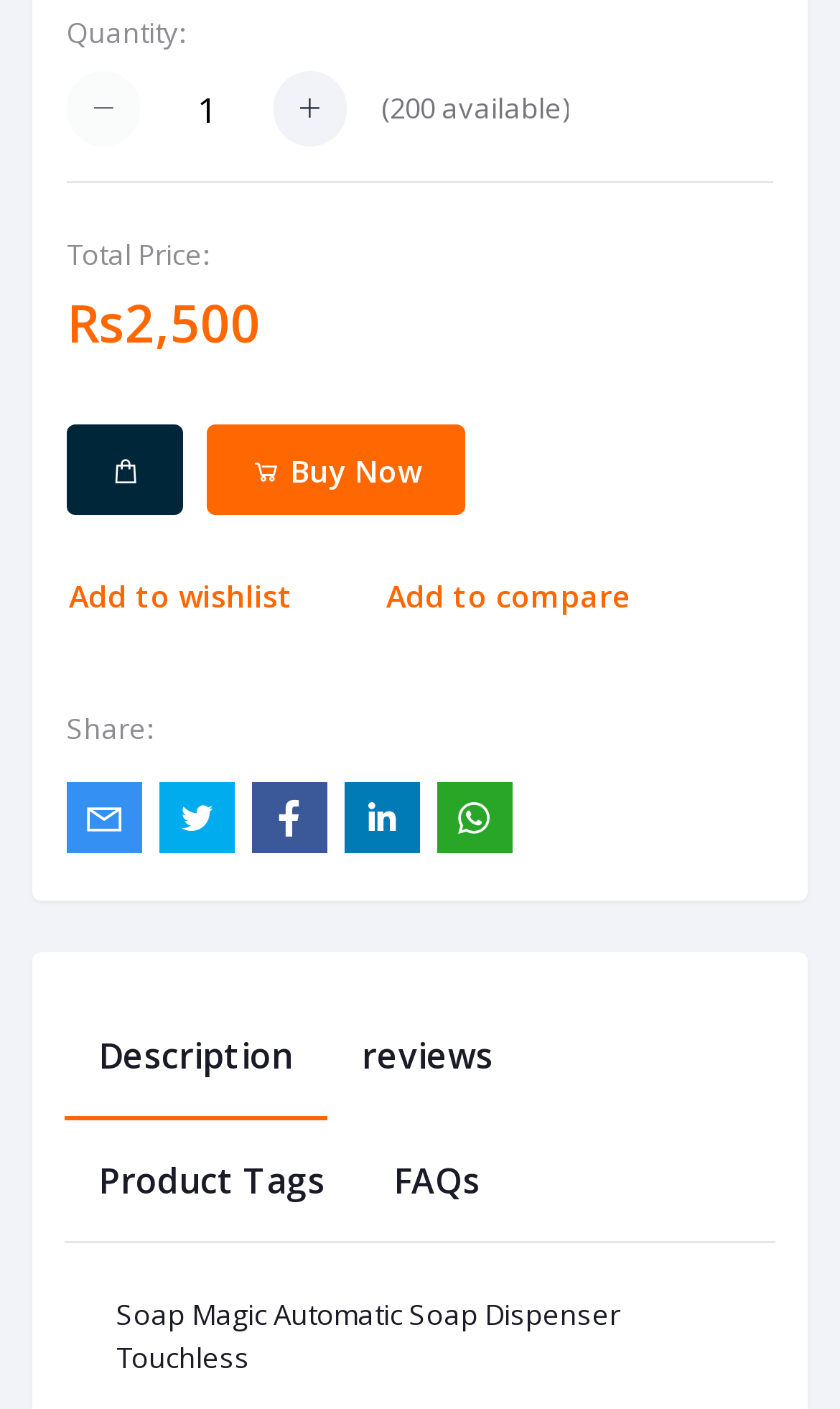Identify the bounding box coordinates of the clickable section necessary to follow the following instruction: "Buy now". The coordinates should be presented as four float numbers from 0 to 1, i.e., [left, top, right, bottom].

[0.247, 0.301, 0.553, 0.366]